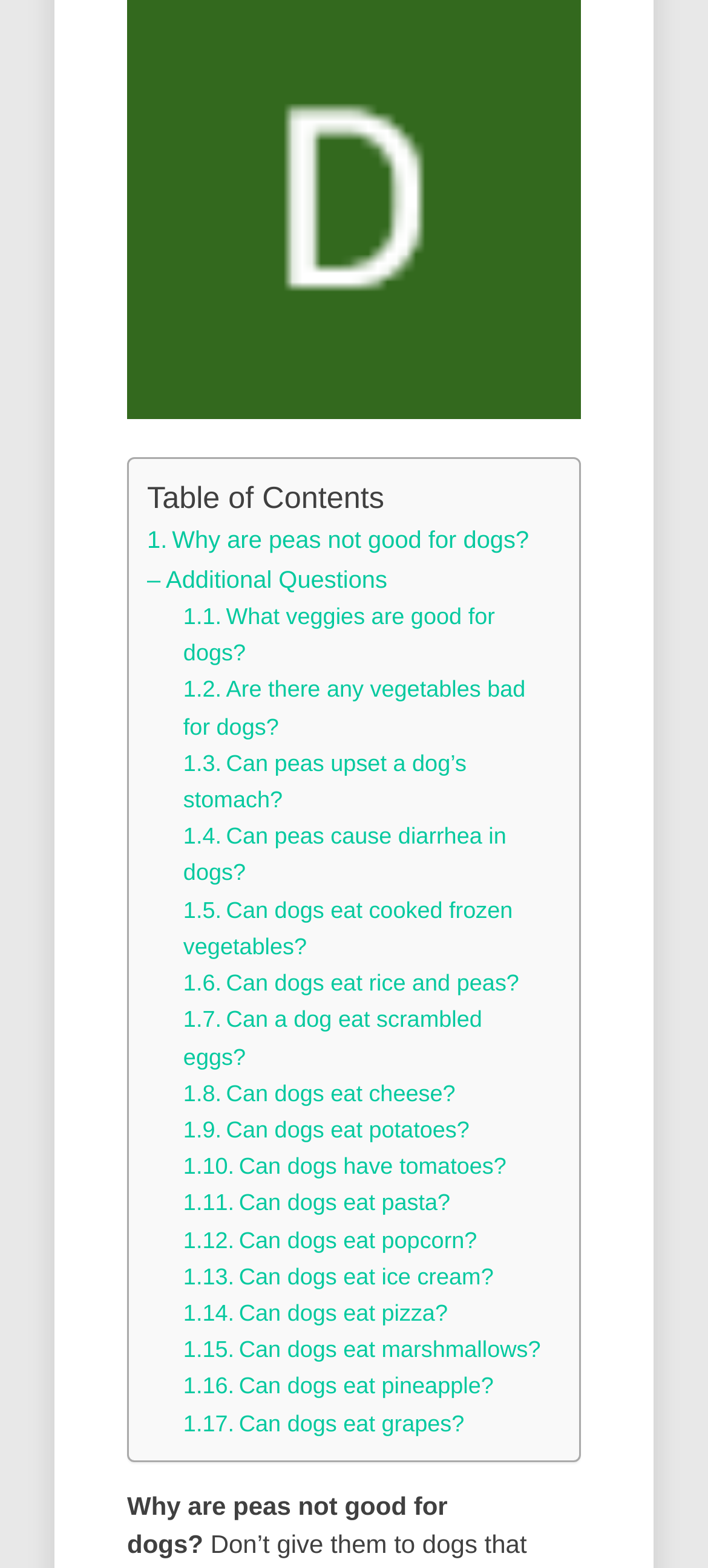Find the bounding box coordinates for the UI element that matches this description: "Can dogs eat ice cream?".

[0.337, 0.806, 0.697, 0.822]